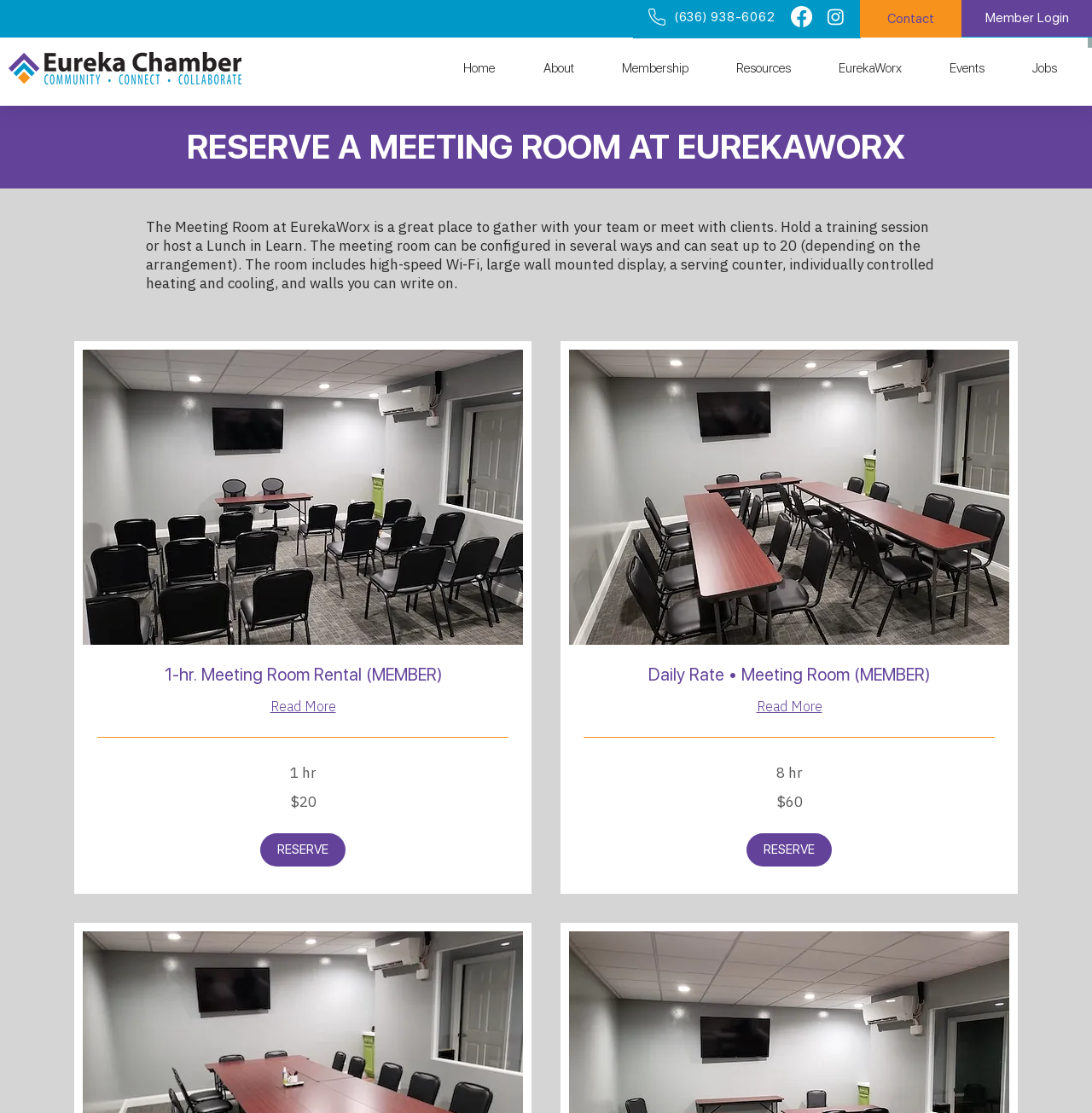Find the bounding box coordinates of the element's region that should be clicked in order to follow the given instruction: "Log in as a member". The coordinates should consist of four float numbers between 0 and 1, i.e., [left, top, right, bottom].

[0.88, 0.0, 1.0, 0.033]